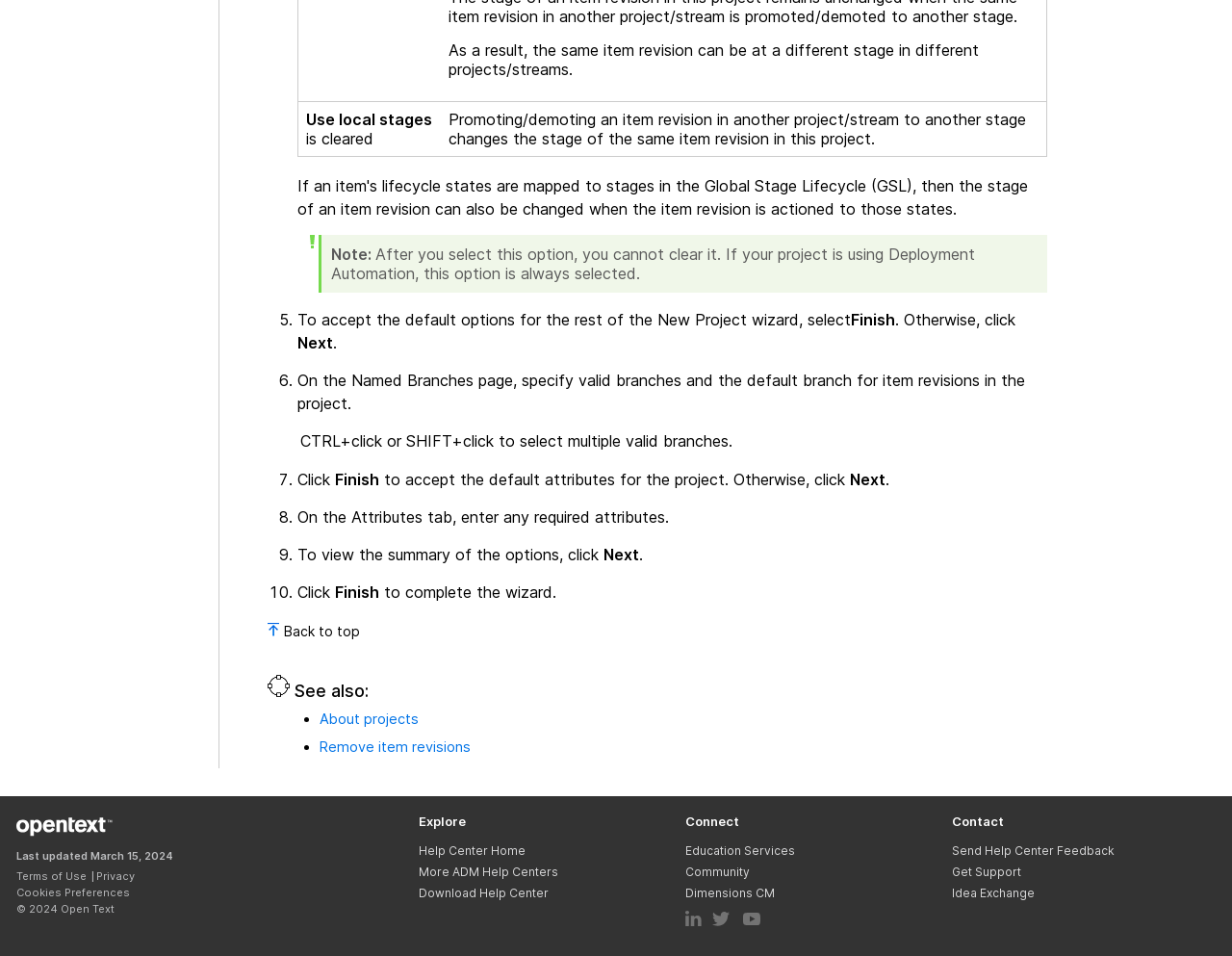Identify the bounding box coordinates for the region to click in order to carry out this instruction: "View 'About projects'". Provide the coordinates using four float numbers between 0 and 1, formatted as [left, top, right, bottom].

[0.259, 0.743, 0.34, 0.761]